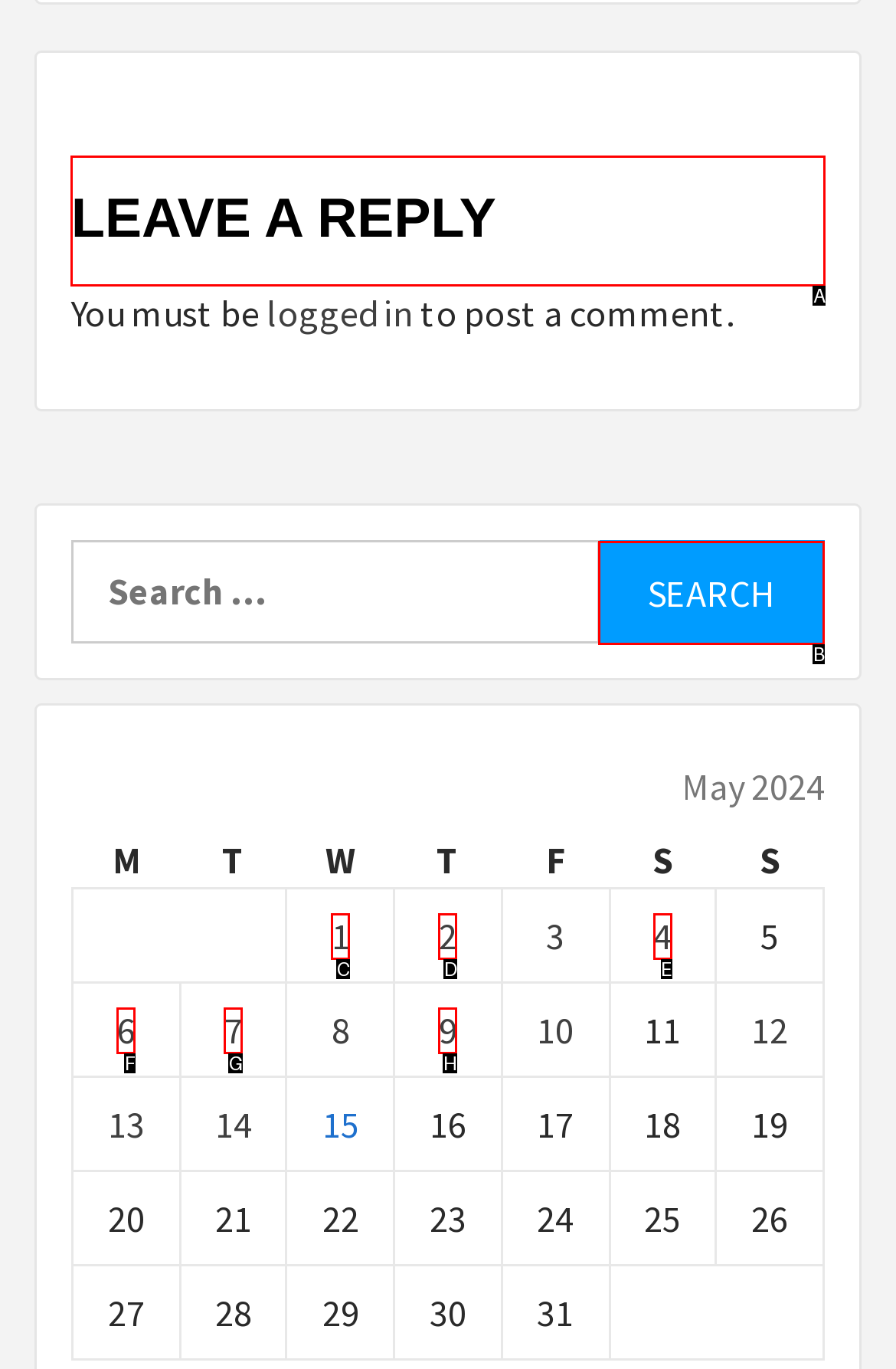Select the letter of the element you need to click to complete this task: view the advance care planning page
Answer using the letter from the specified choices.

None